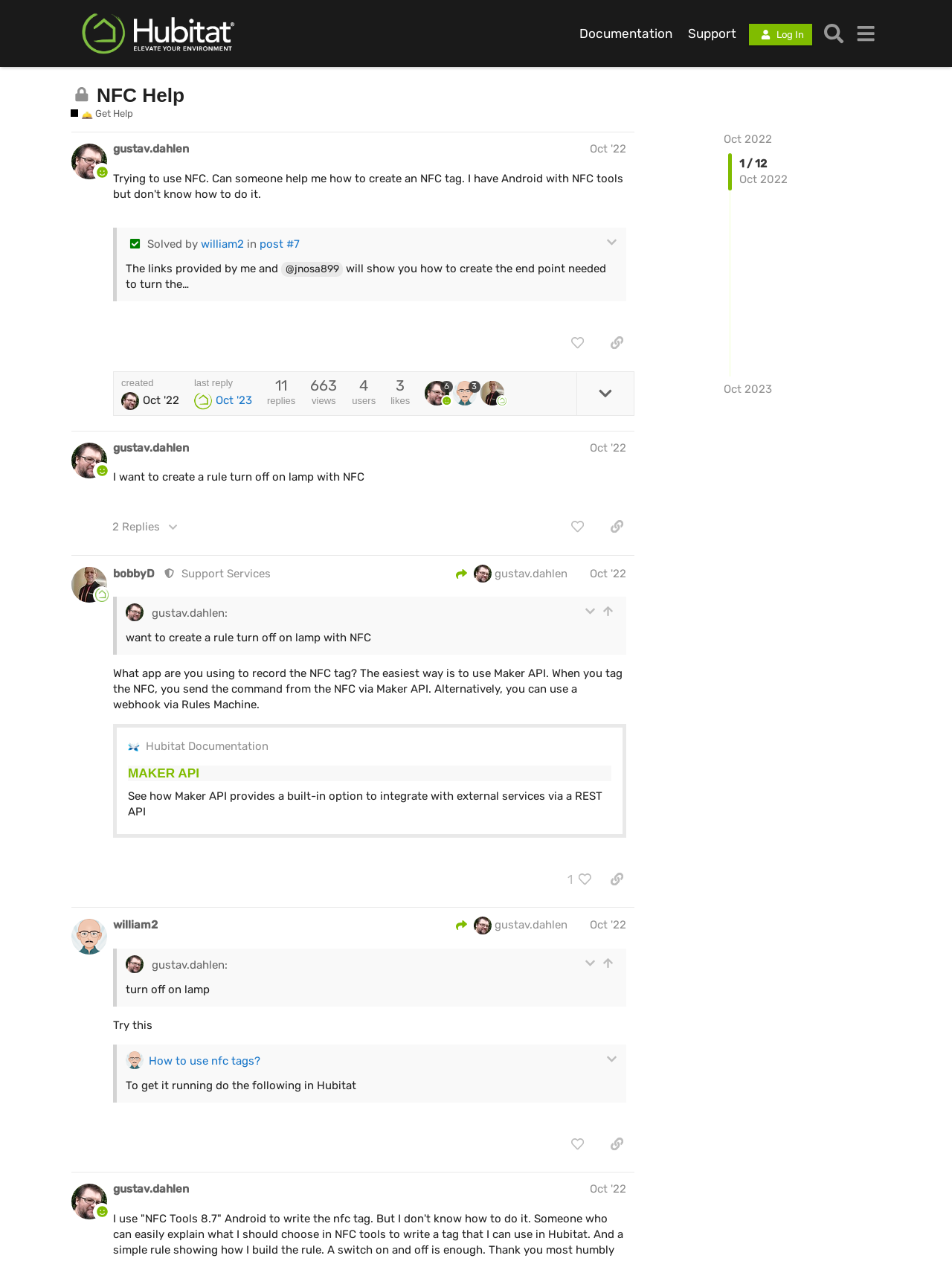Locate the bounding box coordinates of the clickable area to execute the instruction: "Click on the 'Log In' button". Provide the coordinates as four float numbers between 0 and 1, represented as [left, top, right, bottom].

[0.787, 0.019, 0.853, 0.036]